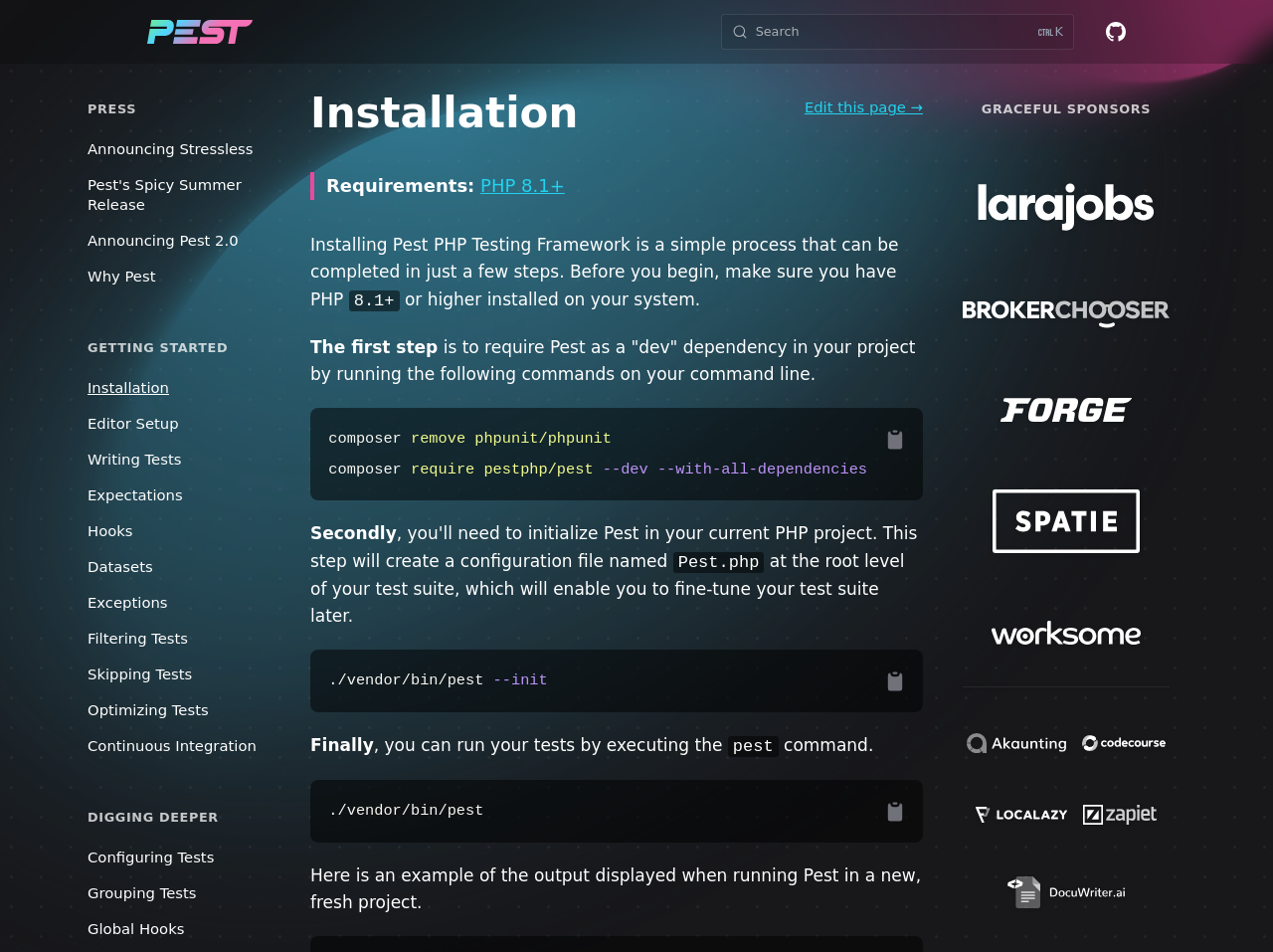What is the name of the PHP testing framework?
Based on the visual details in the image, please answer the question thoroughly.

The webpage is about installing Pest PHP Testing Framework, and the logo 'pestphp logo' is displayed at the top left corner of the webpage, indicating that the webpage is about Pest.